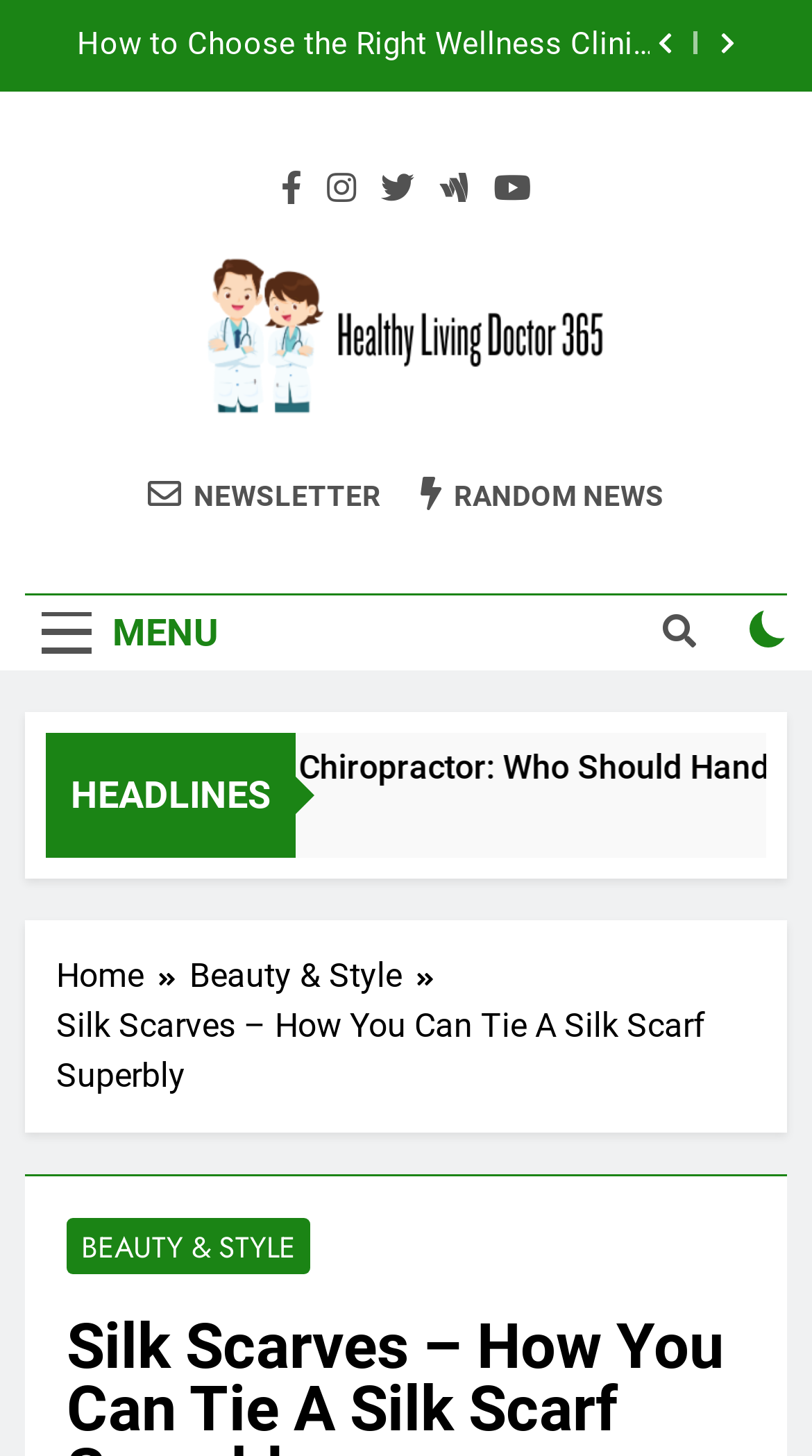What is the purpose of the checkbox?
Please provide a detailed and comprehensive answer to the question.

The checkbox is located at the bottom of the webpage, but its purpose is not explicitly stated. It could be related to newsletter subscriptions or random news, but without more context, its exact purpose cannot be determined.